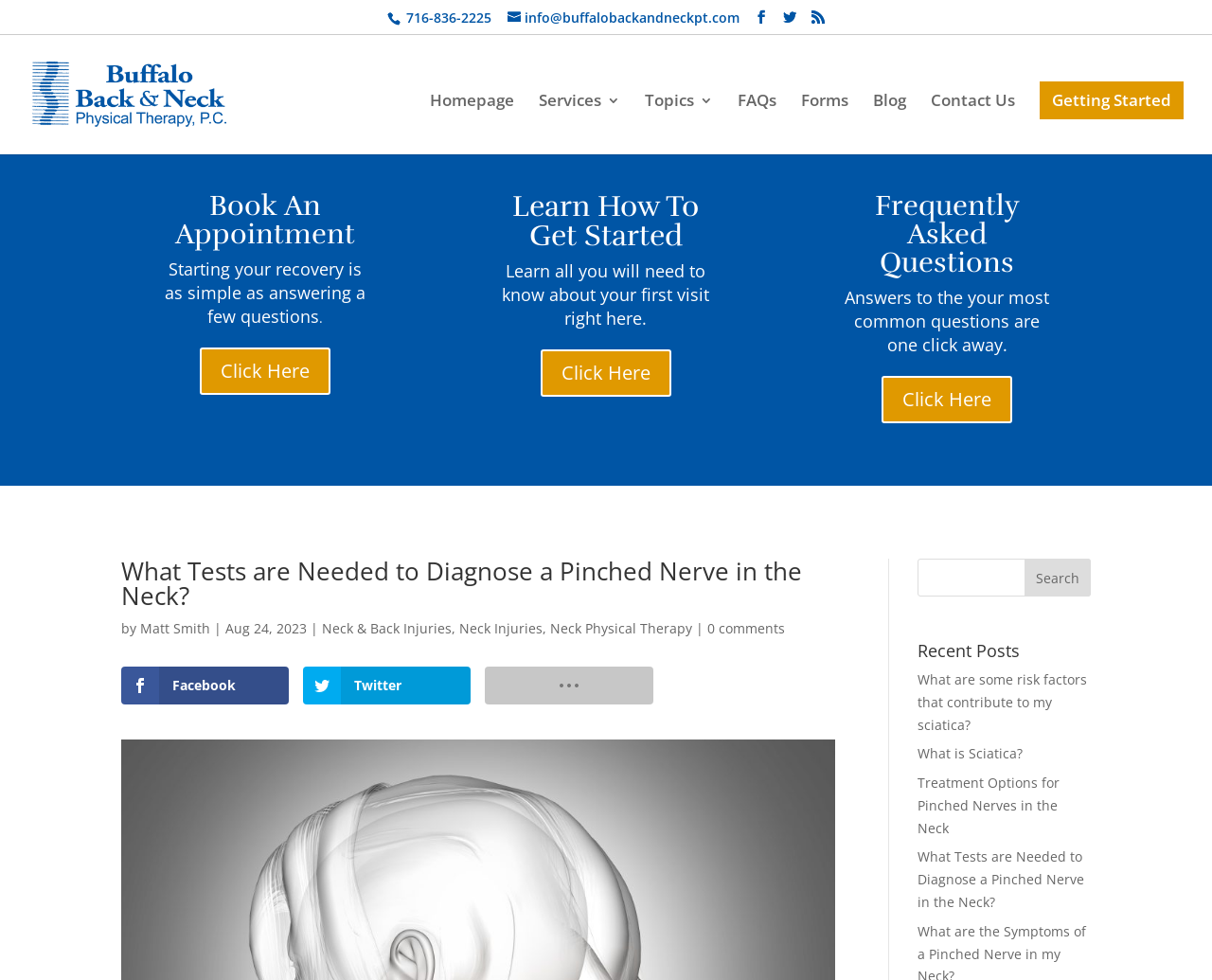Pinpoint the bounding box coordinates of the clickable area necessary to execute the following instruction: "Call the phone number". The coordinates should be given as four float numbers between 0 and 1, namely [left, top, right, bottom].

[0.332, 0.008, 0.405, 0.027]